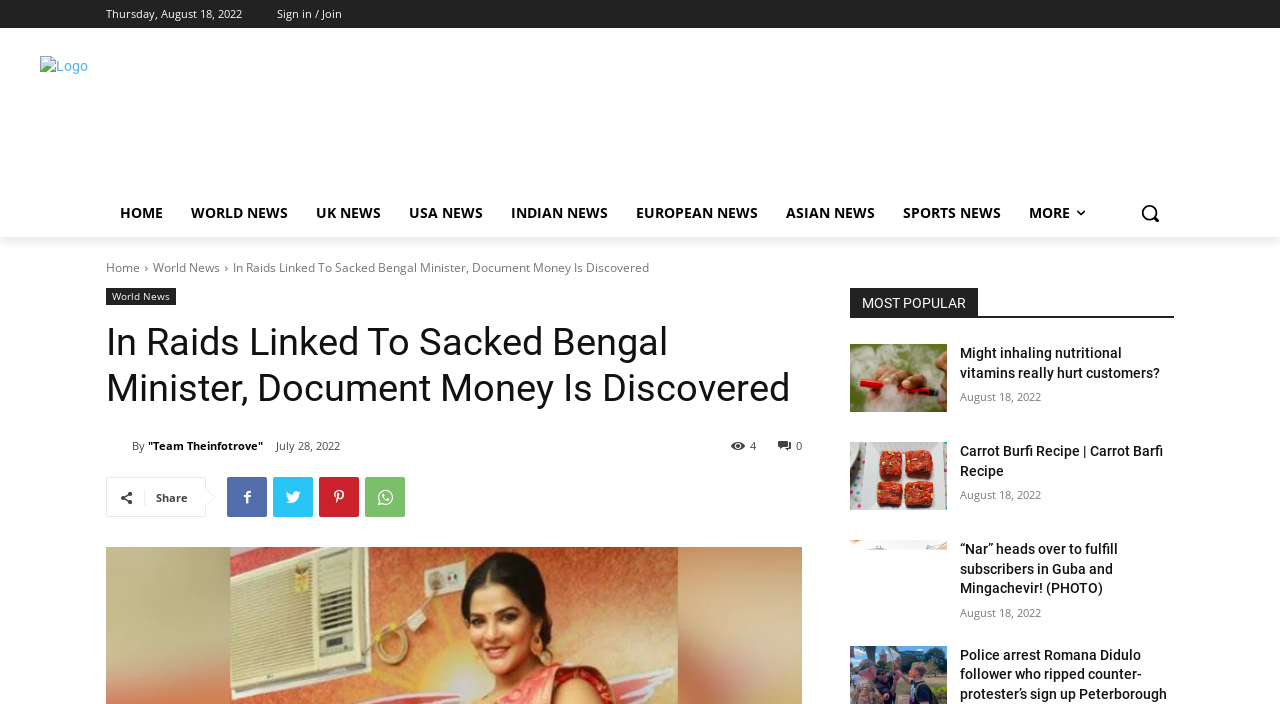Identify the bounding box coordinates for the element you need to click to achieve the following task: "Switch to English". The coordinates must be four float values ranging from 0 to 1, formatted as [left, top, right, bottom].

None